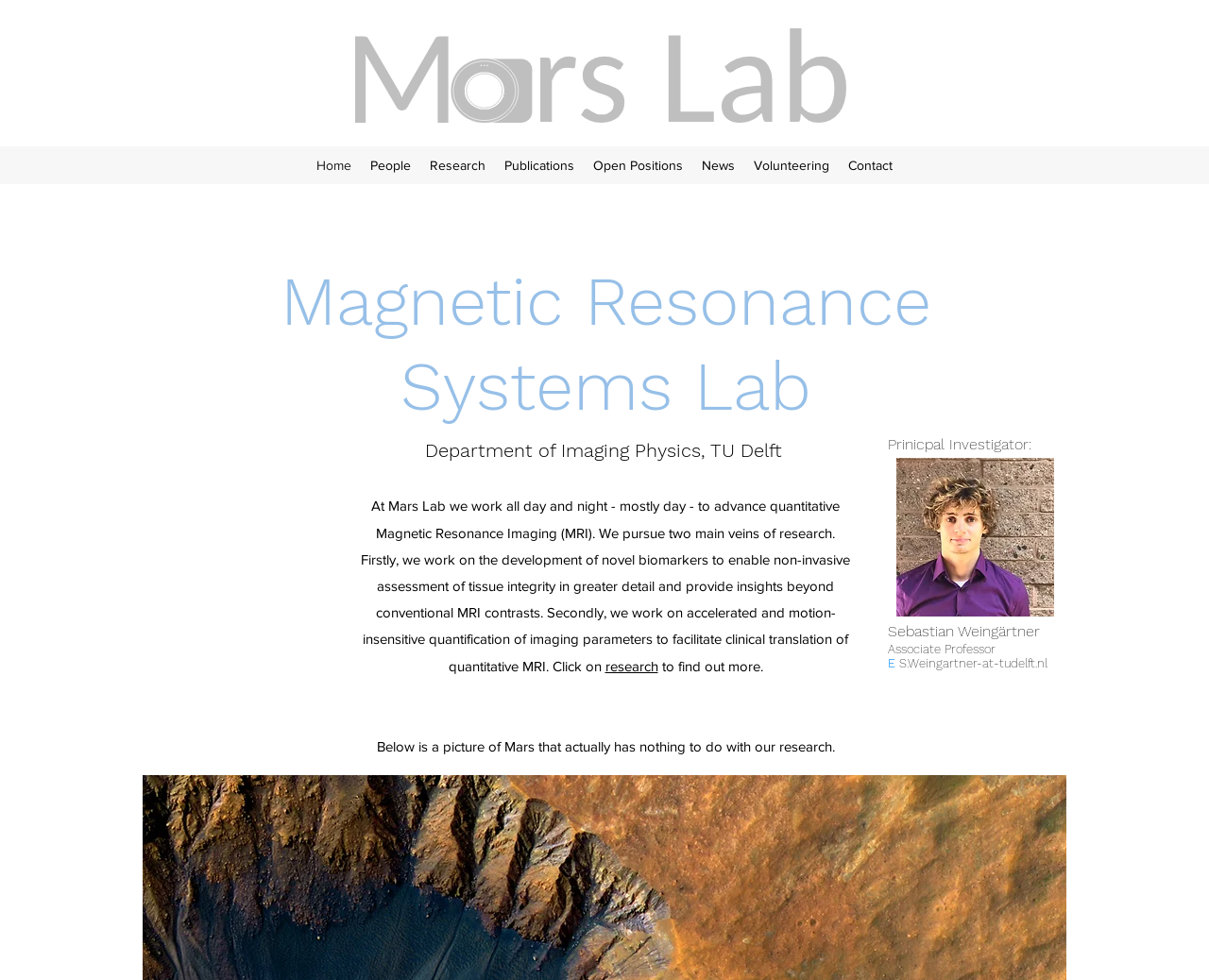Locate the bounding box coordinates of the clickable part needed for the task: "View Alumina Ceramics 3".

None